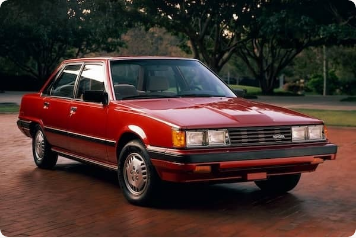Break down the image into a detailed narrative.

This striking image captures a classic red Toyota Camry, showcasing its distinct design and charm. The car is parked elegantly against a backdrop of lush greenery, highlighting its sleek lines and polished exterior. With its four-door configuration and signature front grille, this model exemplifies the late 20th-century automotive aesthetic, combining practicality and style. The warm evening light reflects gently off the car's surface, enhancing its vibrant color and inviting the viewer to appreciate the nostalgia associated with this iconic vehicle. This image is part of the article titled "It’s Easy to See Why the USA Fell in Love with the Very Worthy Toyota Camry," which explores the enduring popularity of this beloved sedan.